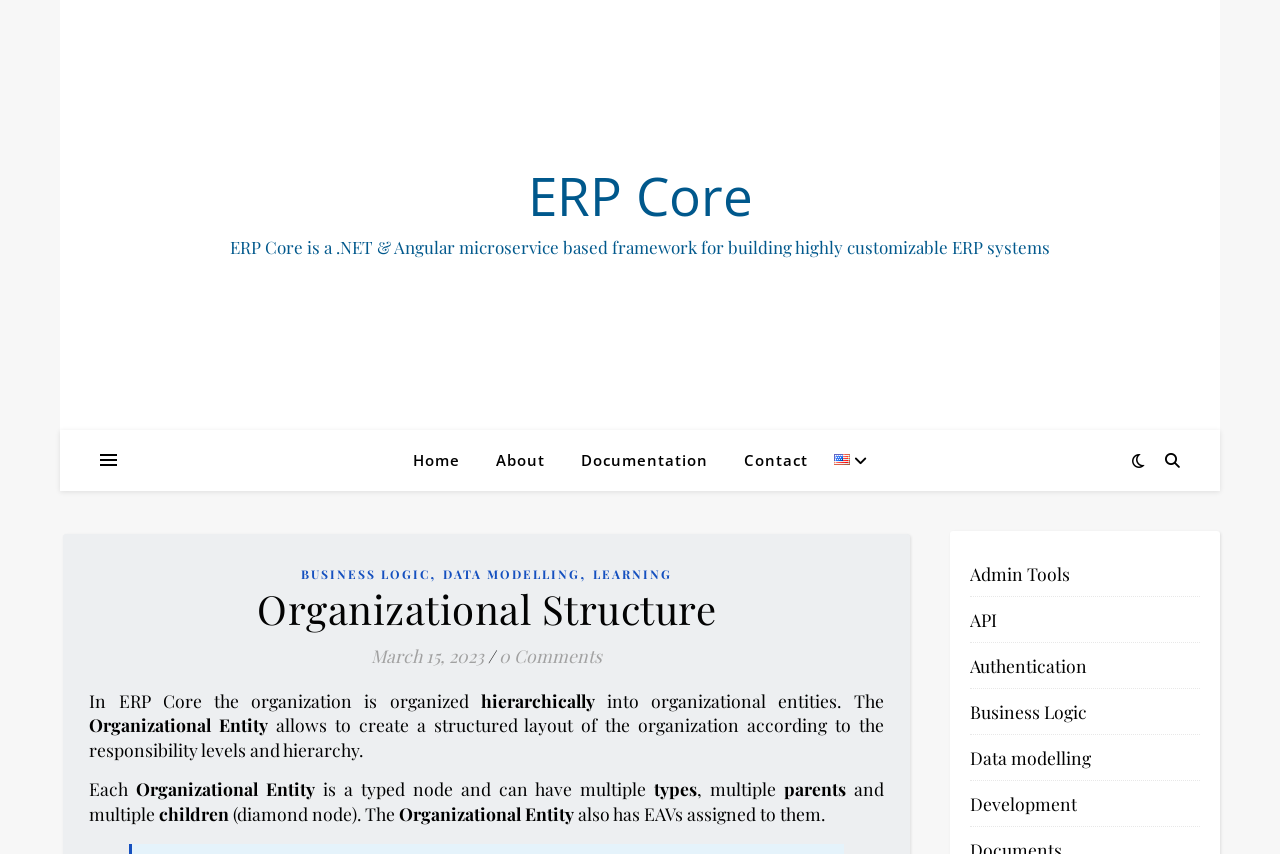Identify the bounding box coordinates of the specific part of the webpage to click to complete this instruction: "View BUSINESS LOGIC".

[0.235, 0.659, 0.336, 0.687]